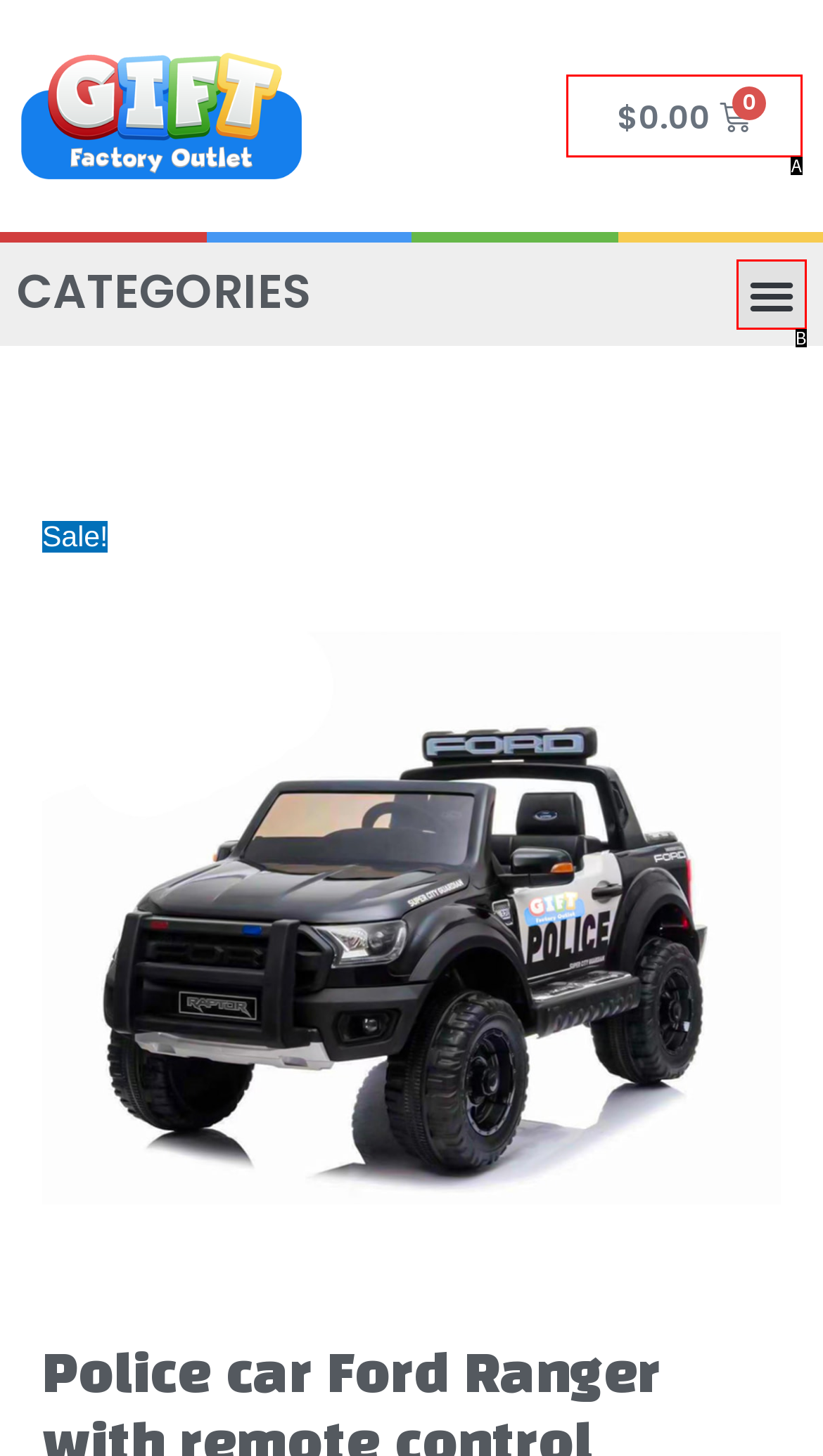Determine the HTML element that best matches this description: $0.00 0 Cart from the given choices. Respond with the corresponding letter.

A